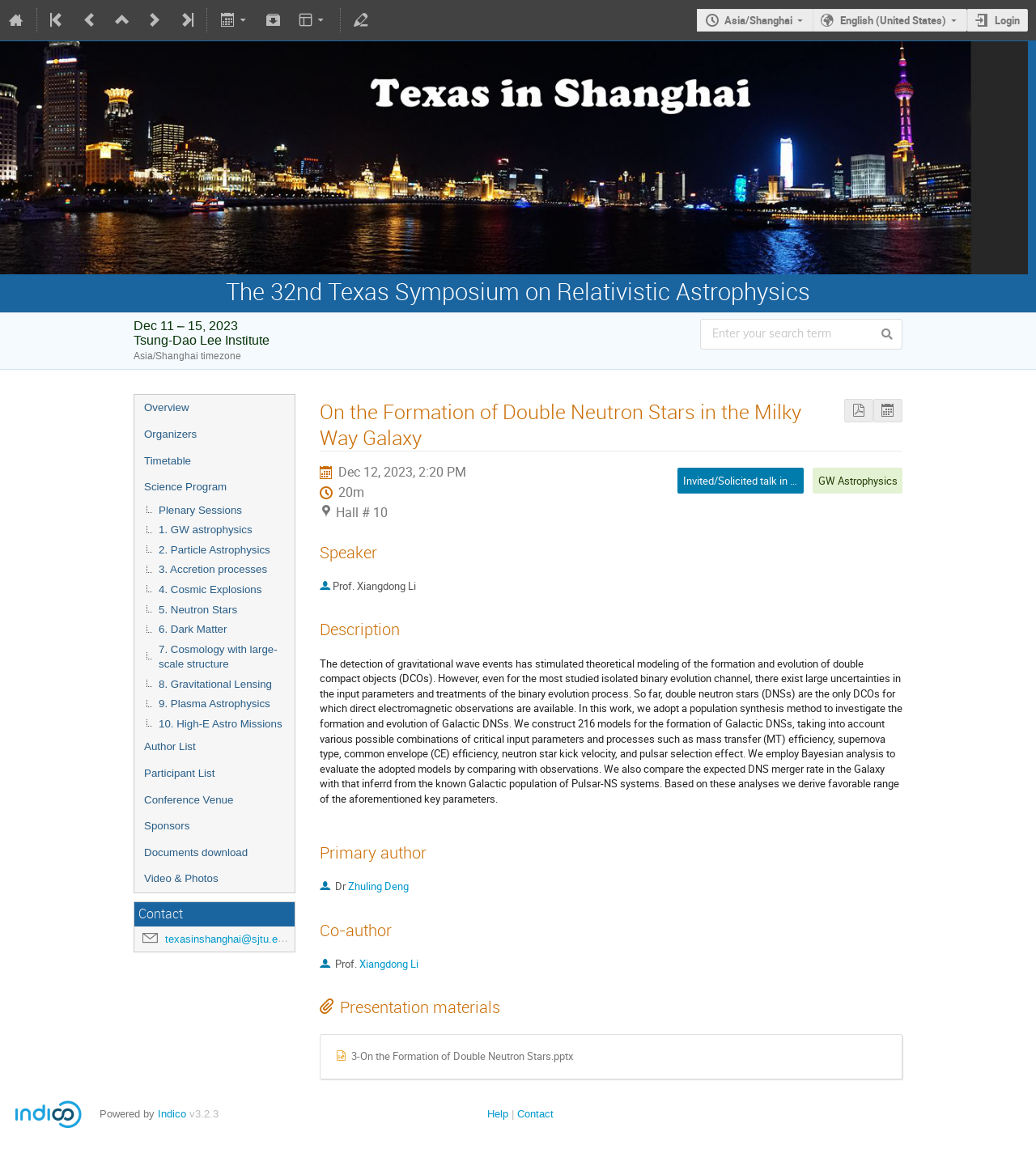Using the webpage screenshot and the element description Organizers, determine the bounding box coordinates. Specify the coordinates in the format (top-left x, top-left y, bottom-right x, bottom-right y) with values ranging from 0 to 1.

[0.13, 0.367, 0.284, 0.39]